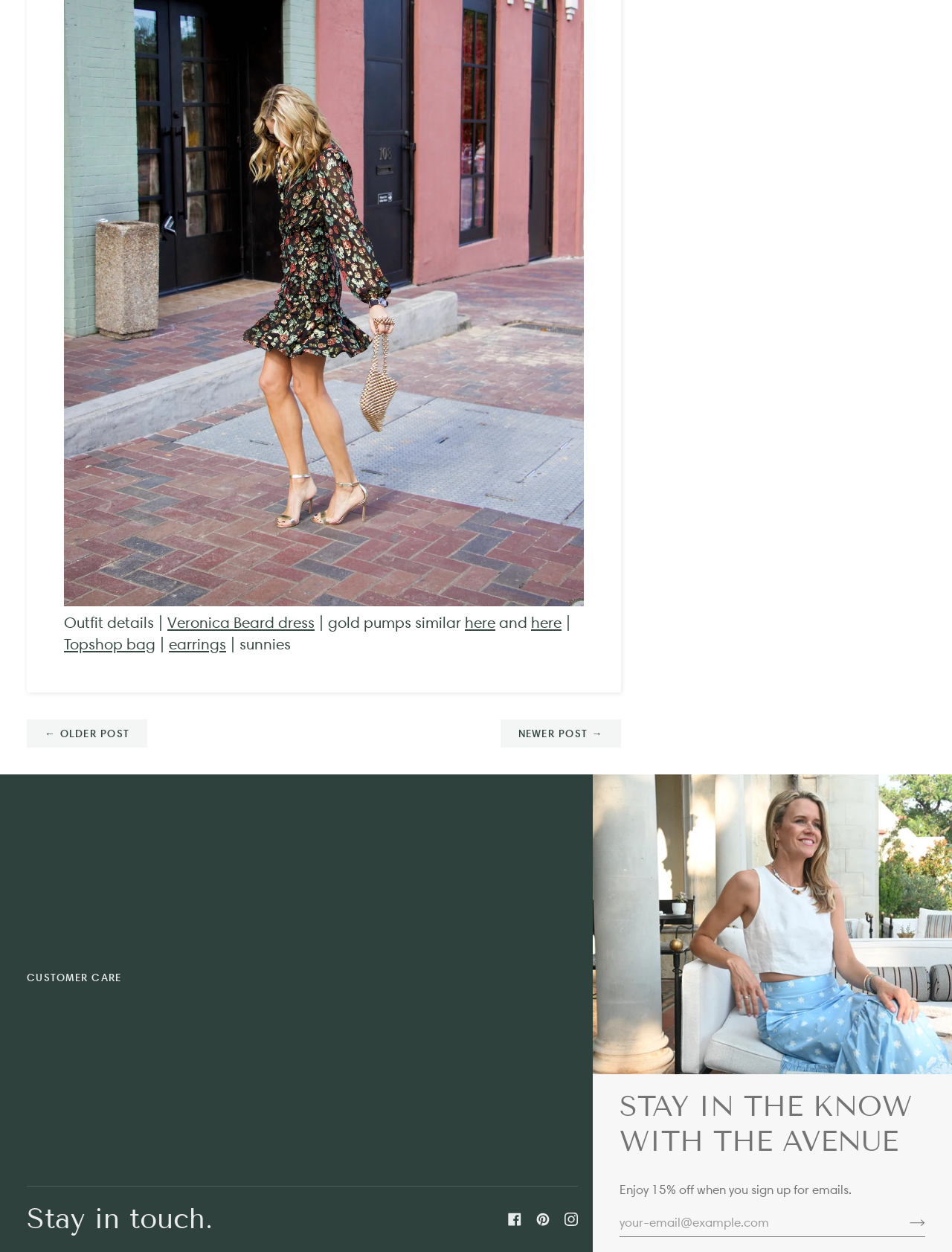How many social media links are present?
Using the visual information, reply with a single word or short phrase.

3